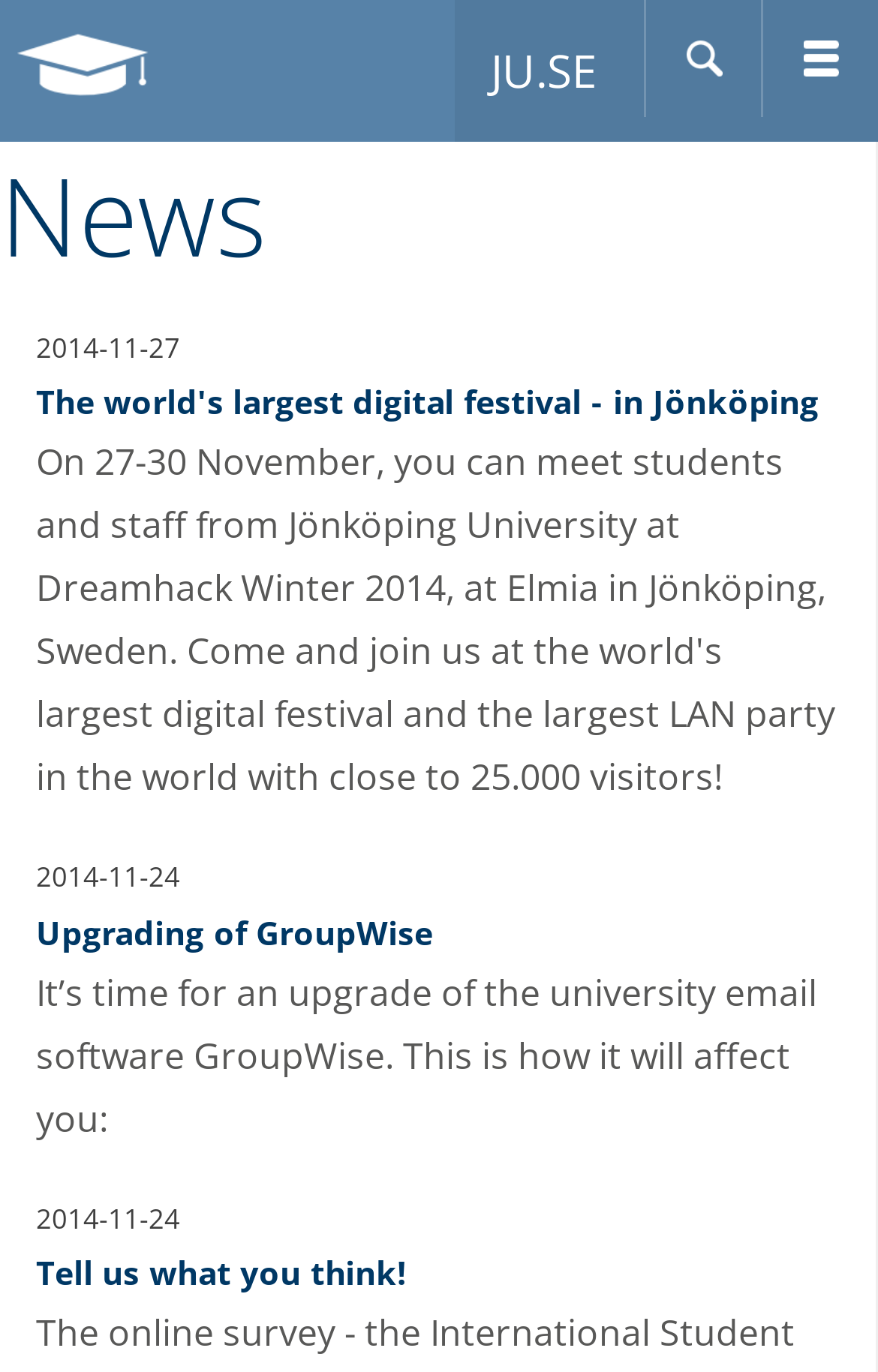What is the date of the latest news article?
Can you give a detailed and elaborate answer to the question?

The latest news article is 'The world's largest digital festival - in Jönköping', which has a time element with the date '2014-11-27'. This date is likely to be the publication date of the article.